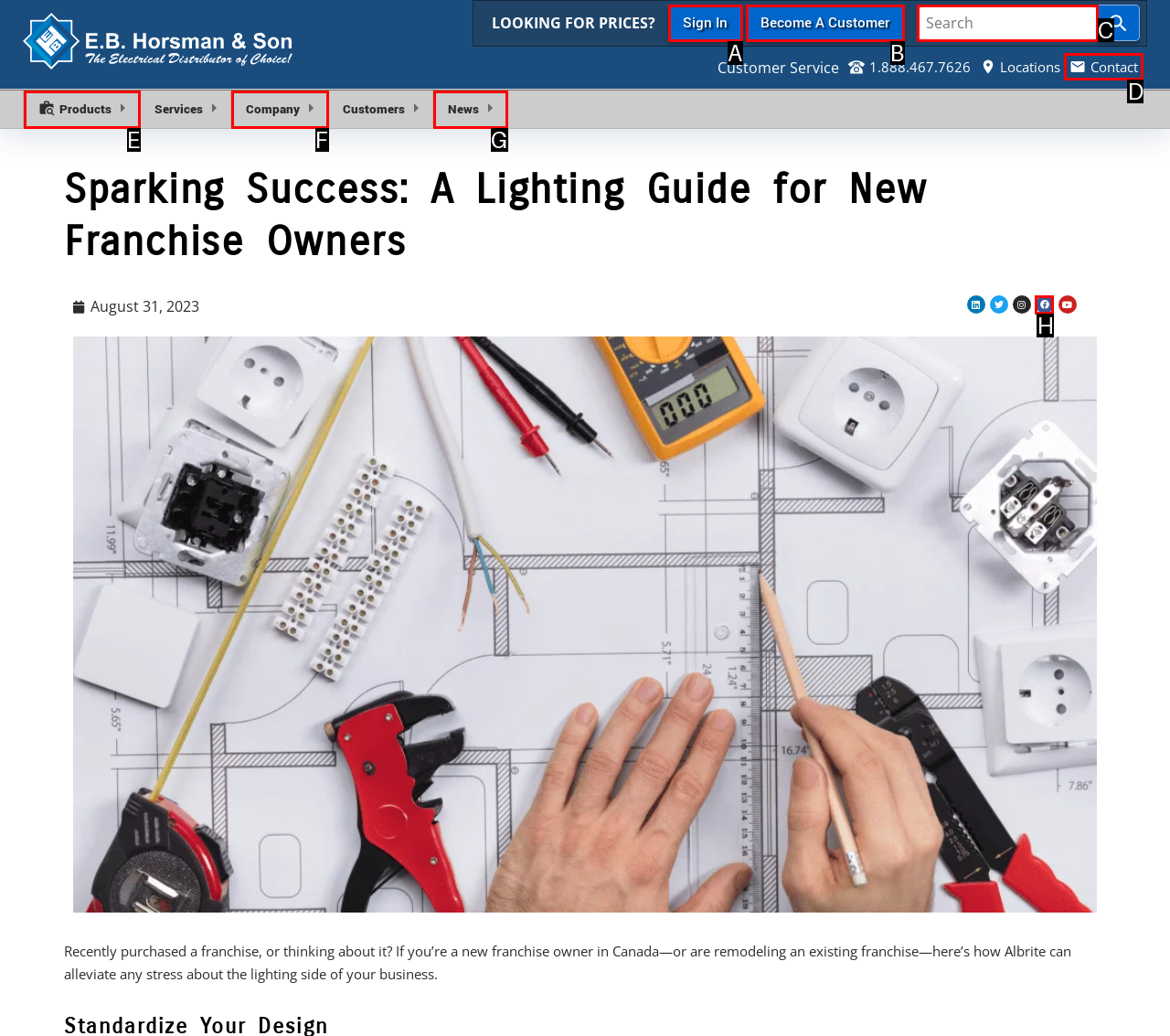Identify the HTML element I need to click to complete this task: Contact customer service Provide the option's letter from the available choices.

D